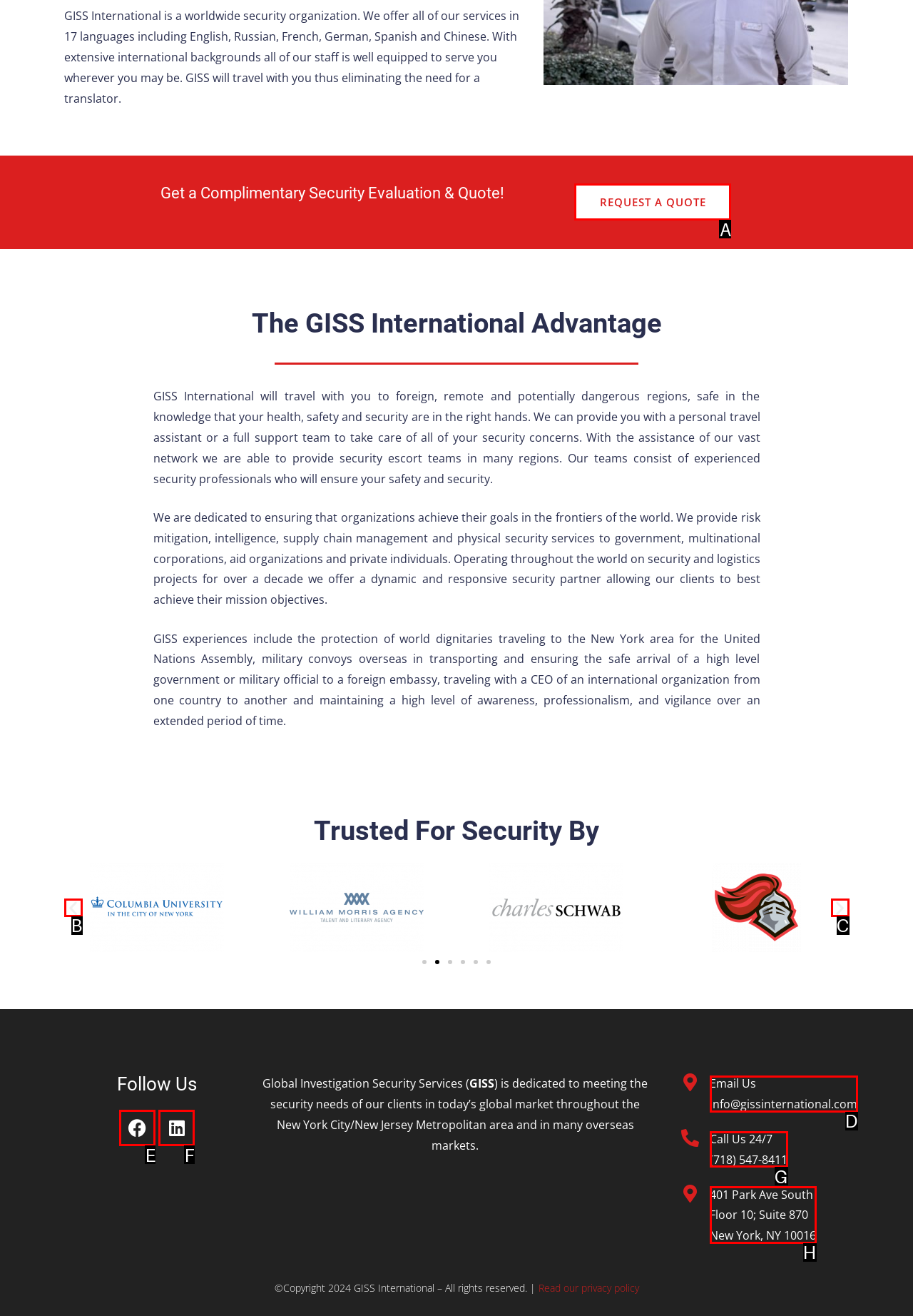Match the HTML element to the description: aria-label="Previous slide". Answer with the letter of the correct option from the provided choices.

B